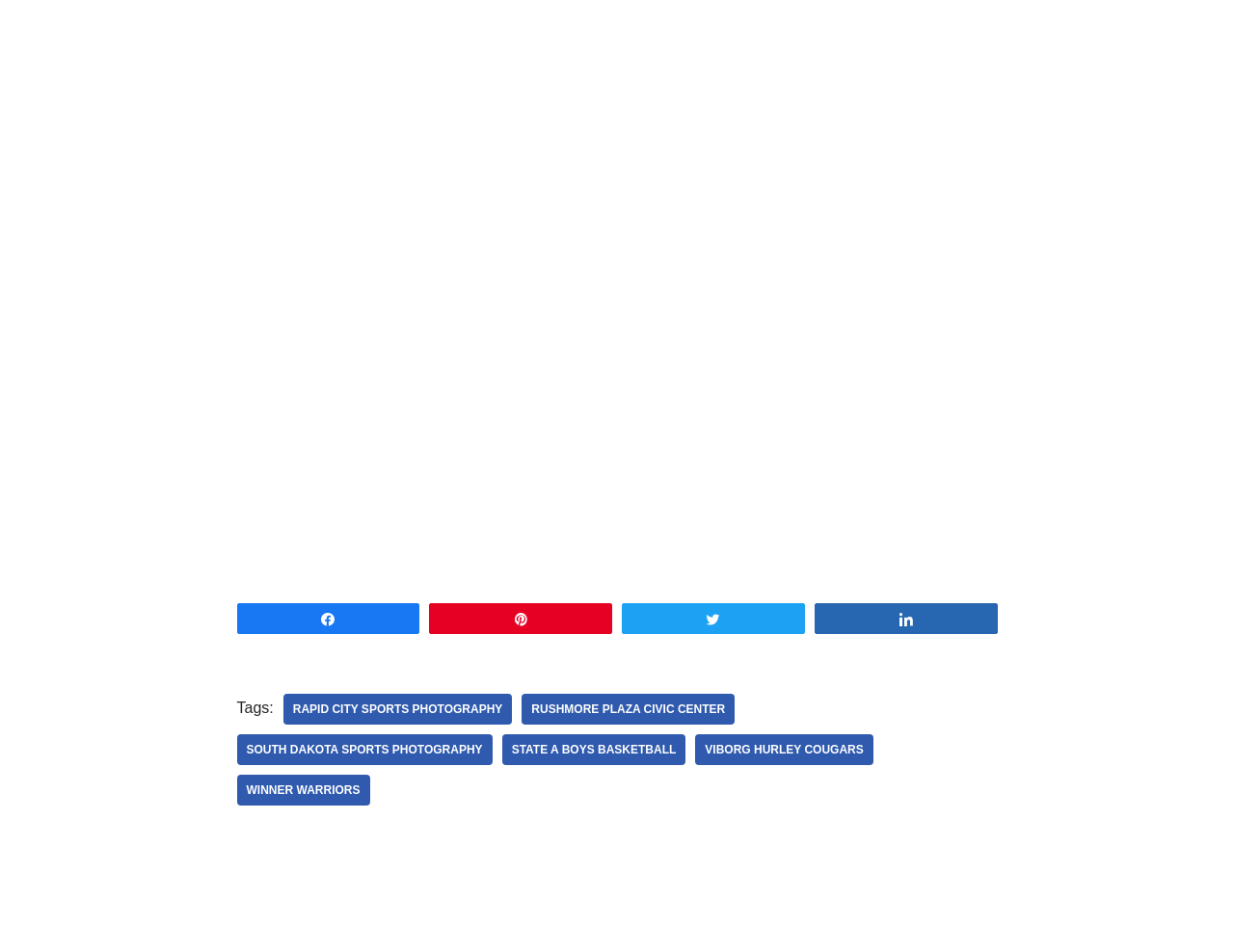Please locate the bounding box coordinates of the region I need to click to follow this instruction: "Contact Dr. Karen Dowling".

None